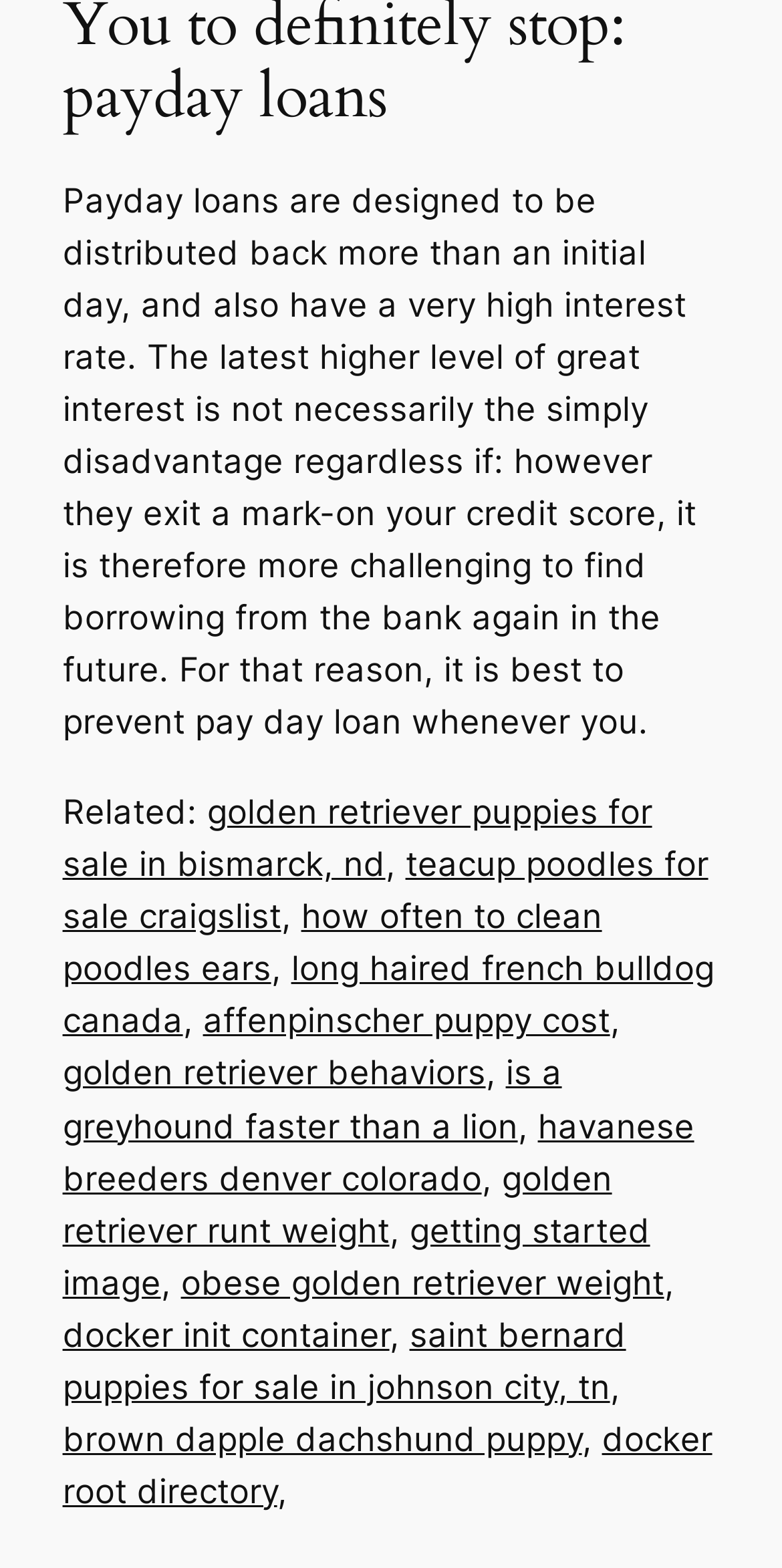Determine the bounding box coordinates for the area you should click to complete the following instruction: "Learn about how often to clean poodles ears".

[0.08, 0.572, 0.77, 0.631]